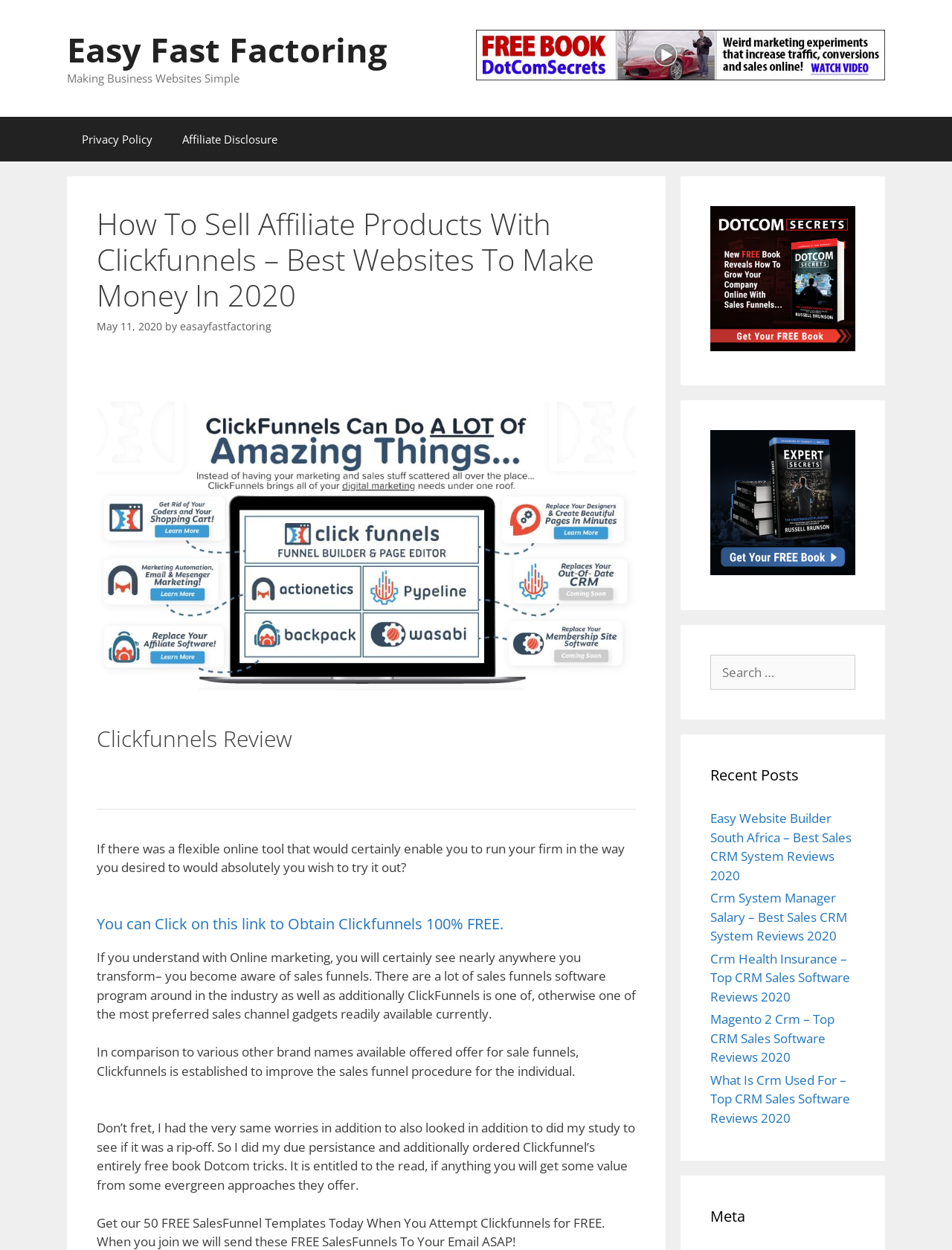What is the author's concern about Clickfunnels?
Please respond to the question thoroughly and include all relevant details.

The author mentions that they had the same worries and did their research to see if Clickfunnels was a scam. This suggests that the author's concern was whether Clickfunnels was a legitimate product or not.